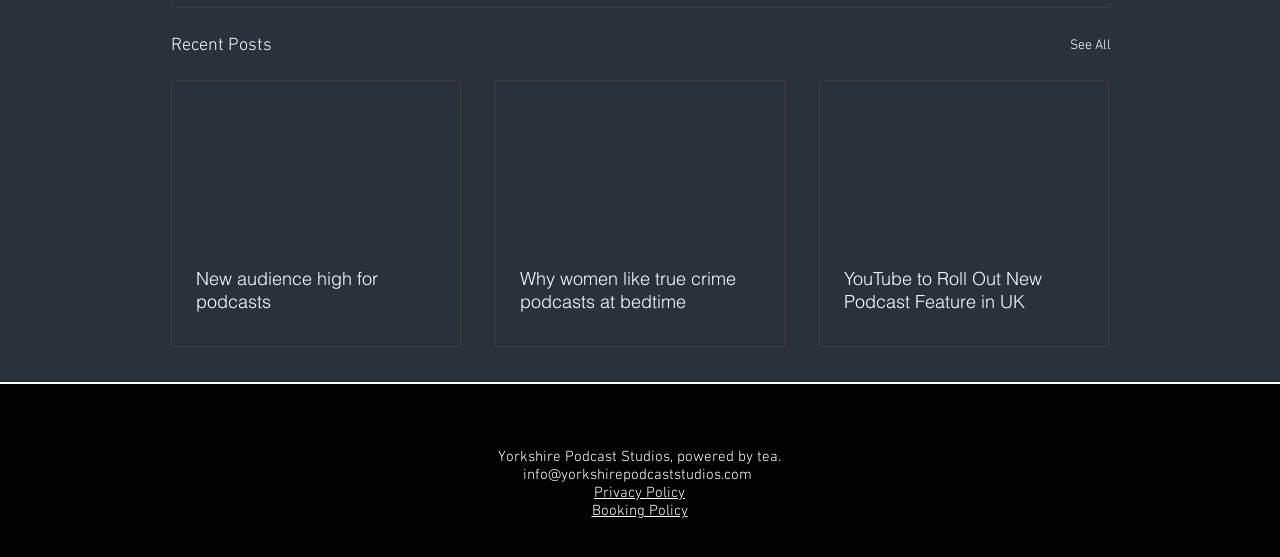Identify the bounding box coordinates of the specific part of the webpage to click to complete this instruction: "Visit Yorkshire Podcast Studios' Facebook page".

[0.459, 0.95, 0.478, 0.995]